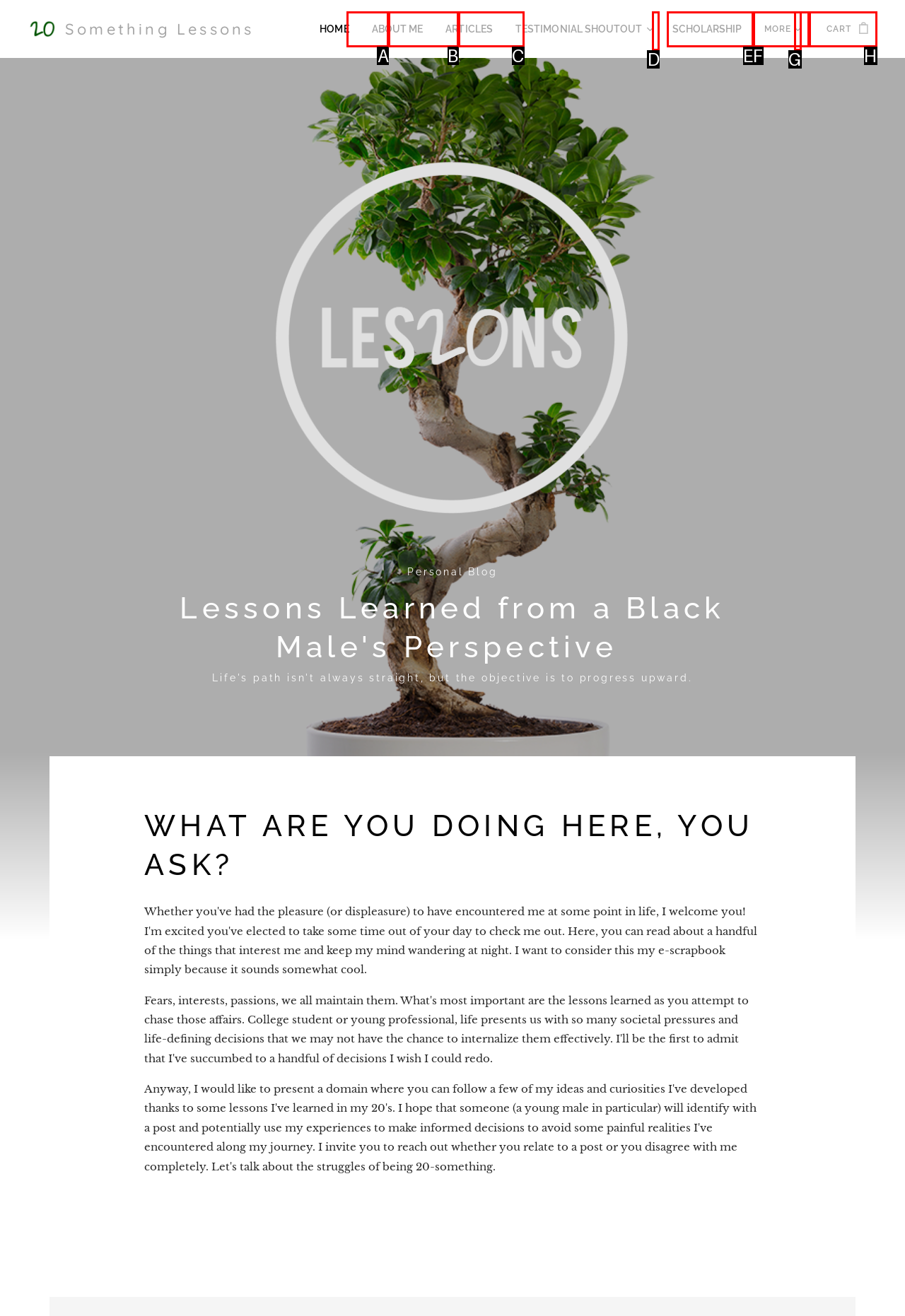Given the description: parent_node: TESTIMONIAL SHOUTOUT, select the HTML element that matches it best. Reply with the letter of the chosen option directly.

D